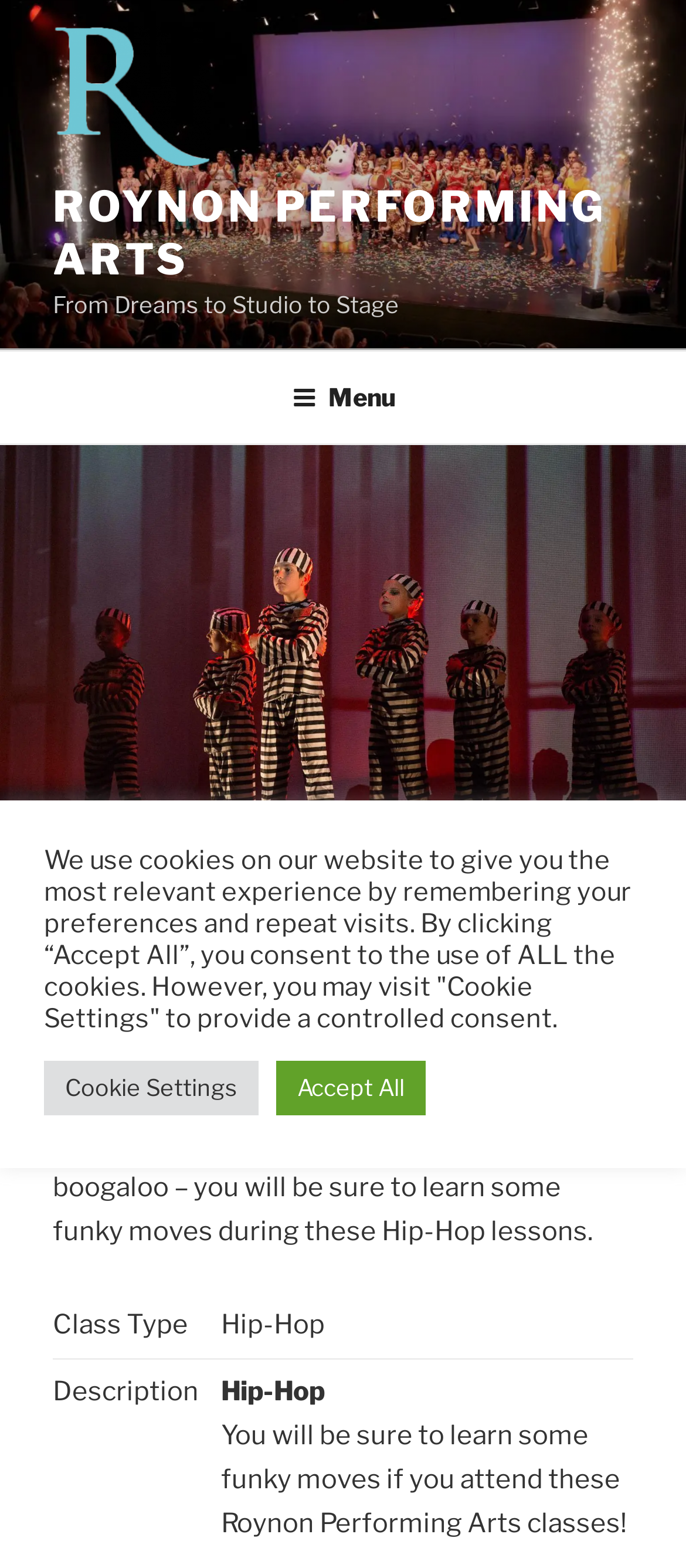What is the age range for the class?
Could you answer the question with a detailed and thorough explanation?

The webpage title is 'Junior Hip-Hop (Year 3-6)', which implies that the age range for the class is from Year 3 to Year 6.